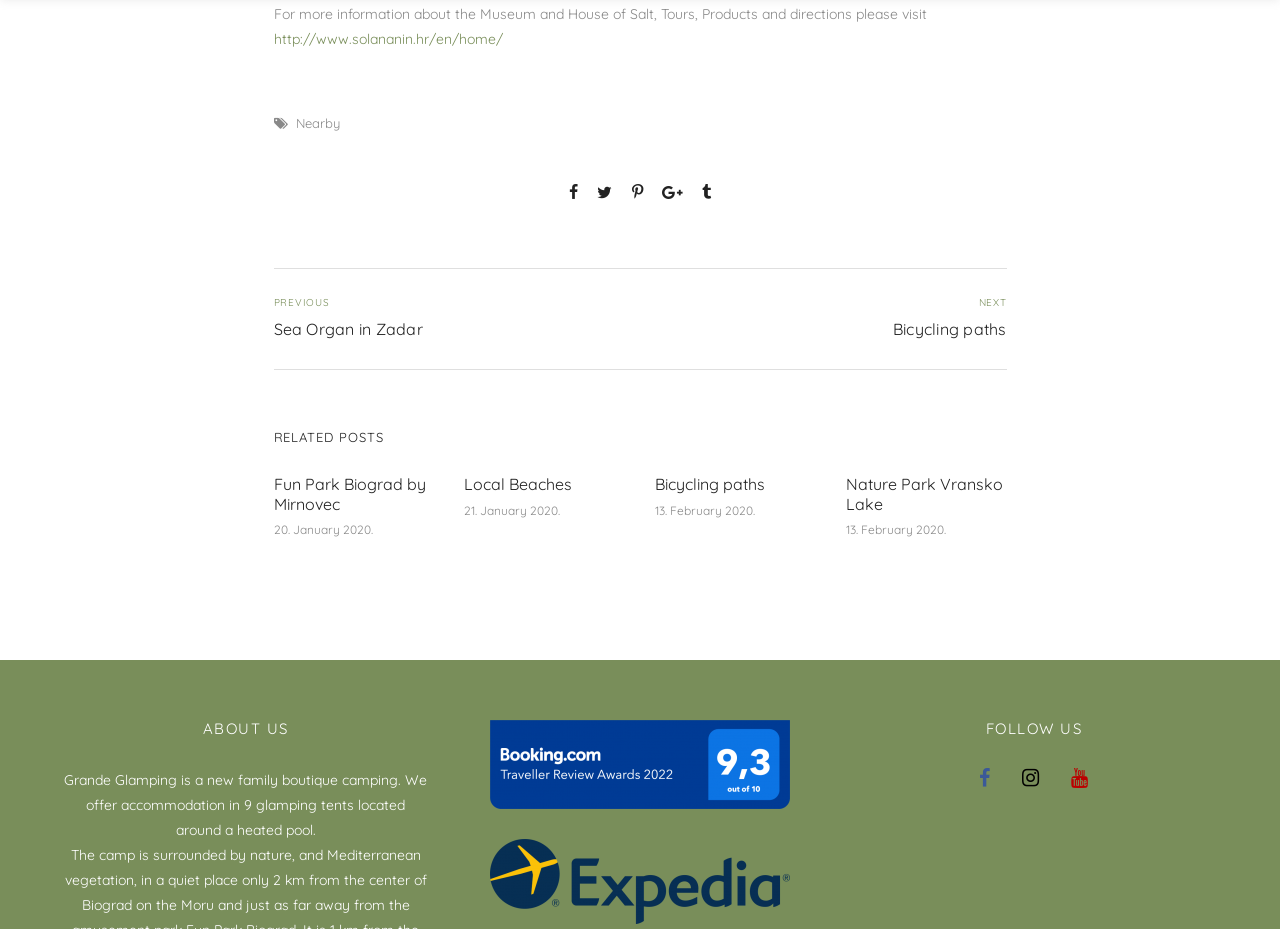Please provide a brief answer to the following inquiry using a single word or phrase:
How many related posts are there?

4